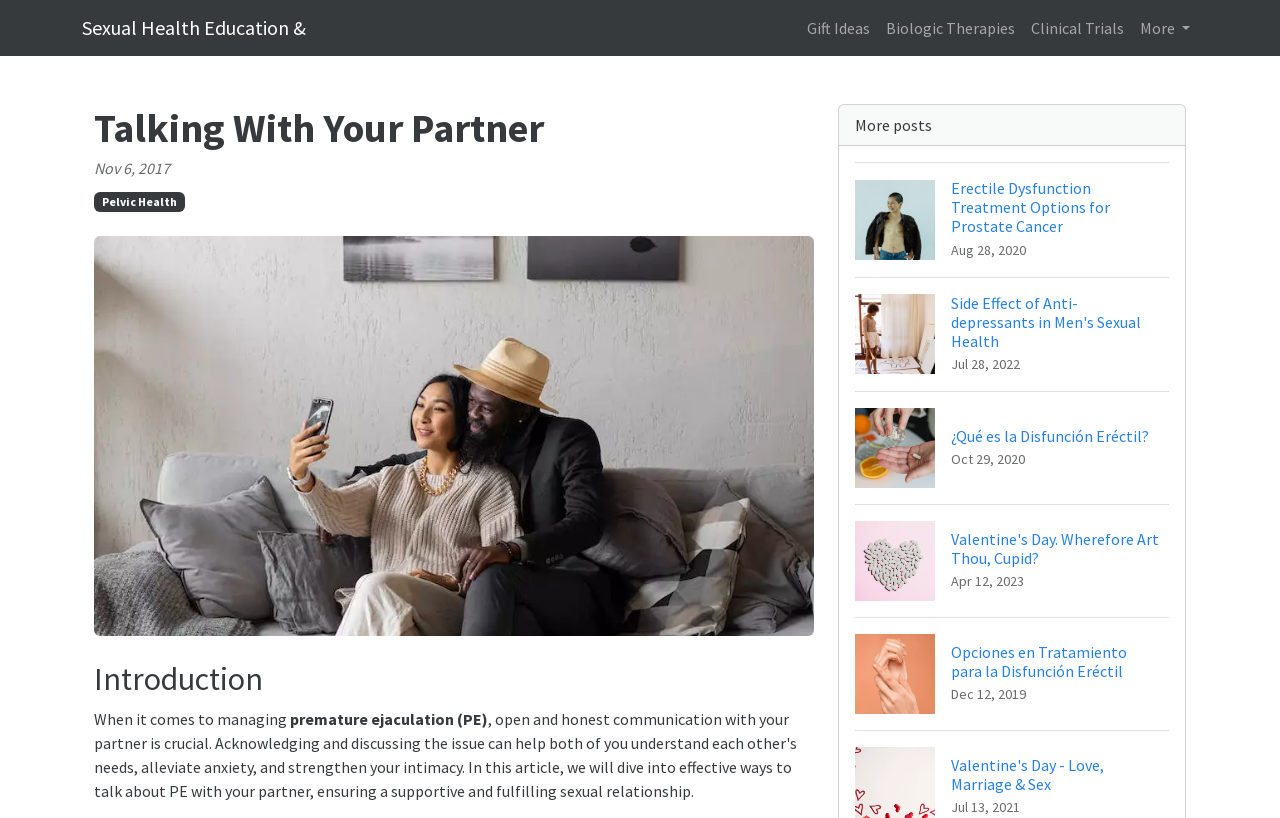Using the information from the screenshot, answer the following question thoroughly:
What is the title of the first related post?

The first related post is located below the main content of the webpage, and its title can be found in the heading element with the content 'Erectile Dysfunction Treatment Options for Prostate Cancer'.